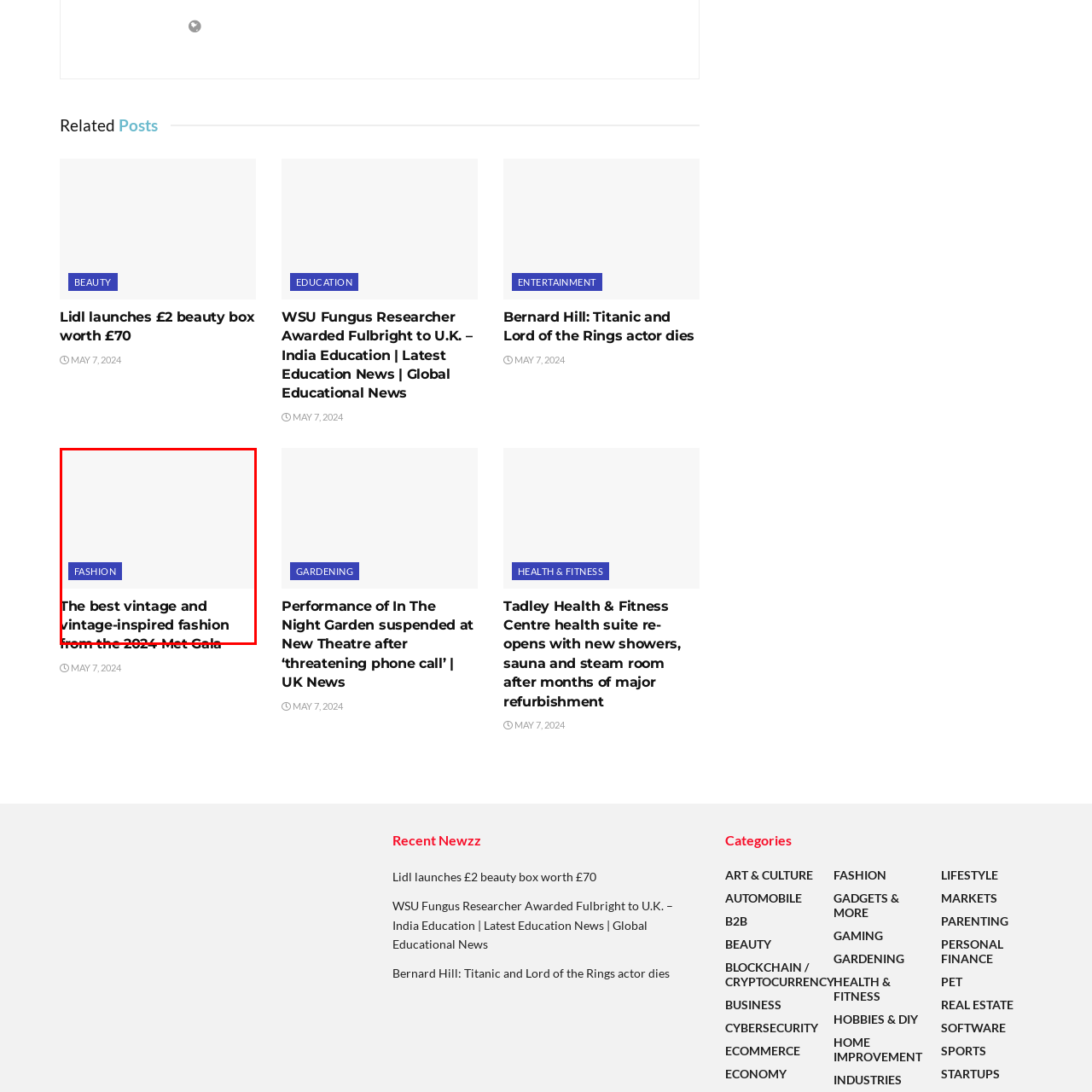What is the year of the Met Gala?
Look closely at the portion of the image highlighted by the red bounding box and provide a comprehensive answer to the question.

The year of the Met Gala can be determined from the caption, which specifically mentions 'the 2024 Met Gala' as the event where the showcased fashion styles were celebrated.